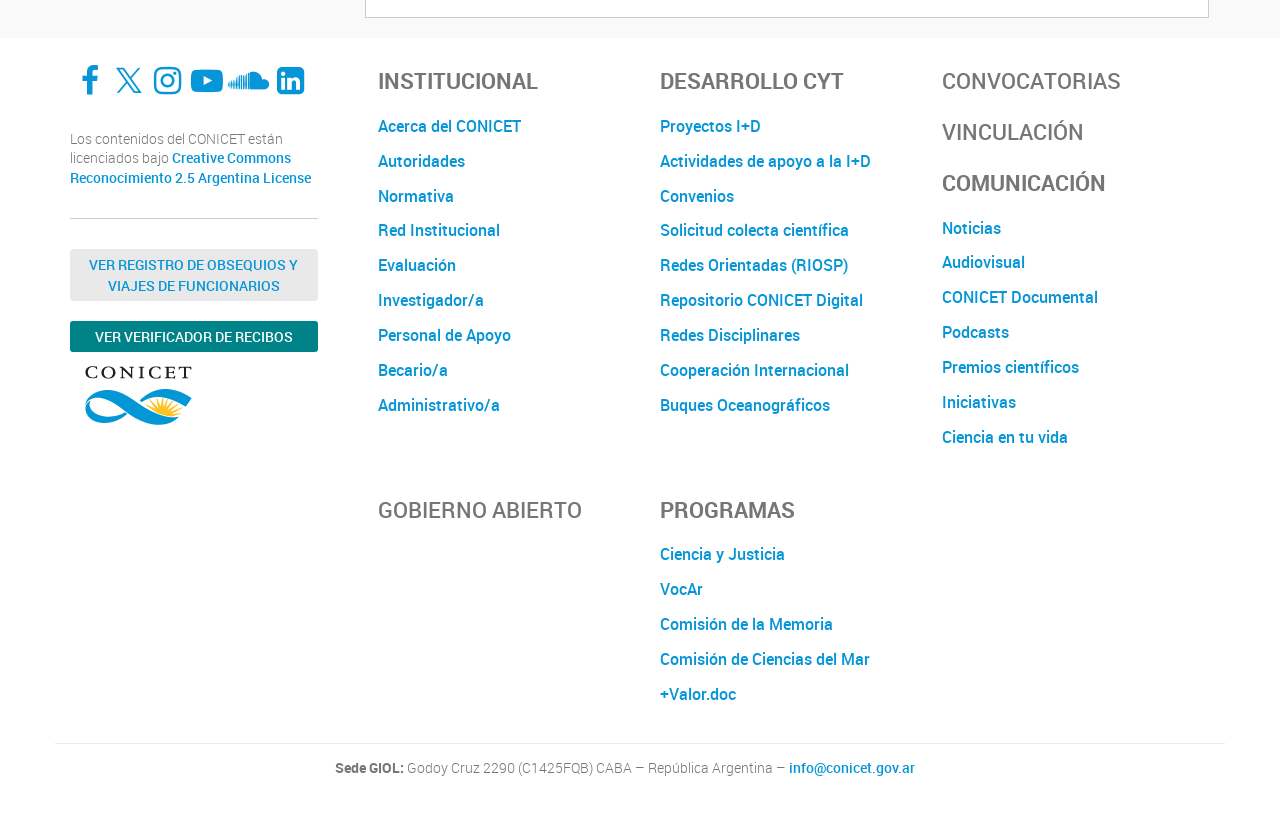Locate the bounding box coordinates of the element that should be clicked to fulfill the instruction: "Click on Facebook link".

[0.056, 0.079, 0.084, 0.117]